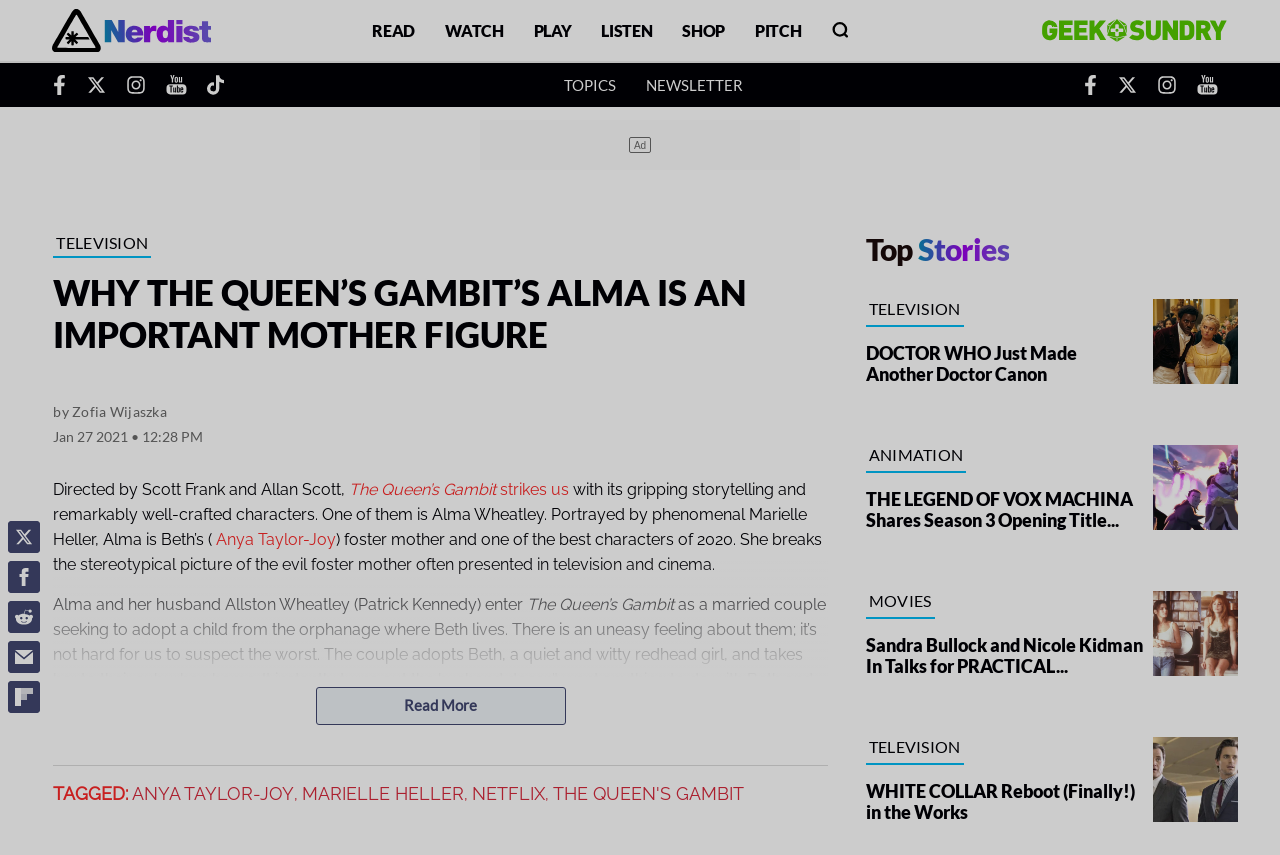Observe the image and answer the following question in detail: Who plays the role of Alma Wheatley?

The question is asking about the actress who plays the role of Alma Wheatley. By reading the article, we can see that the actress who plays the role of Alma Wheatley is Marielle Heller, which is mentioned in the article as 'Portrayed by phenomenal Marielle Heller'.